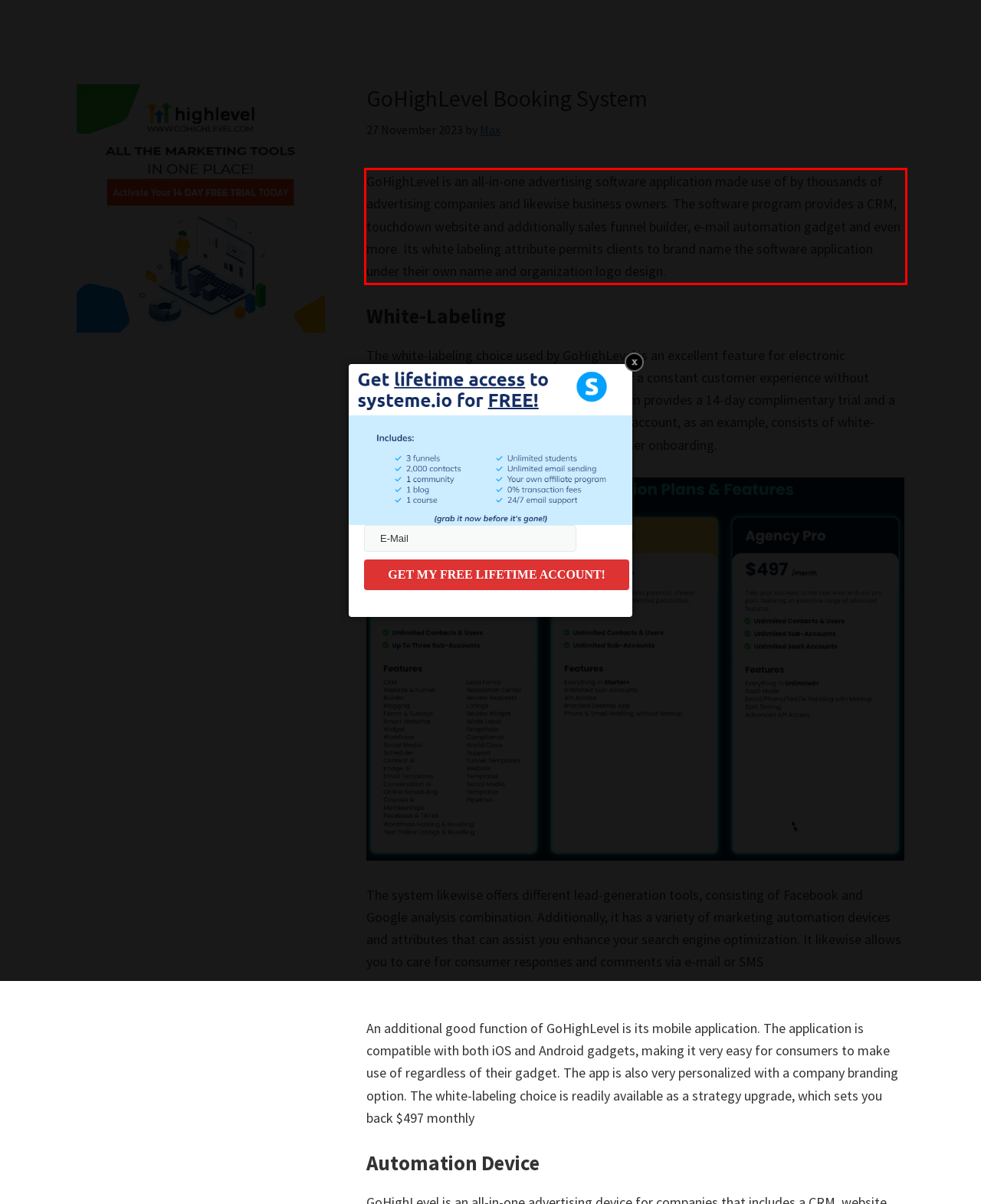Identify the text inside the red bounding box on the provided webpage screenshot by performing OCR.

GoHighLevel is an all-in-one advertising software application made use of by thousands of advertising companies and likewise business owners. The software program provides a CRM, touchdown website and additionally sales funnel builder, e-mail automation gadget and even more. Its white labeling attribute permits clients to brand name the software application under their own name and organization logo design.